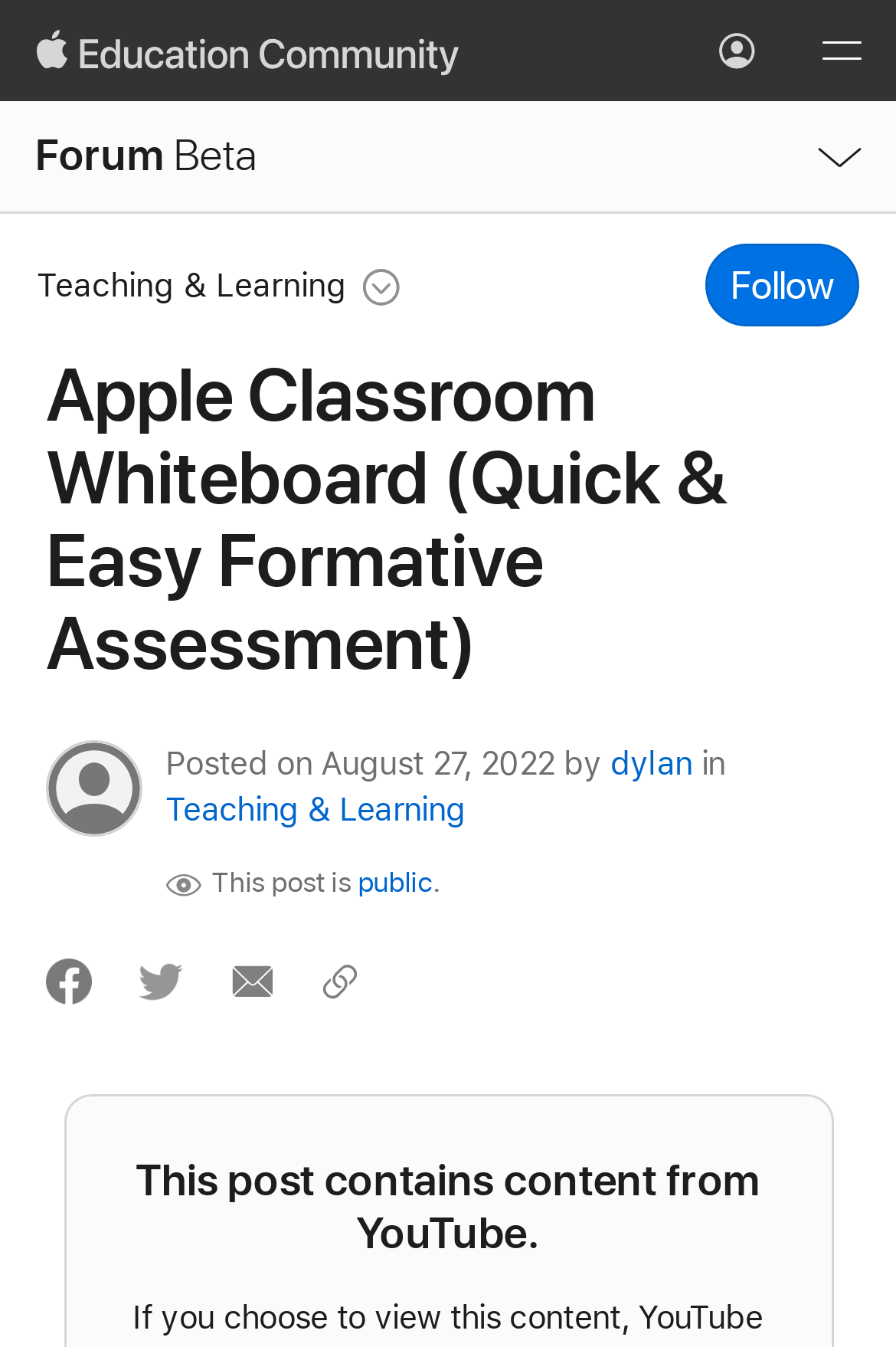Please identify the bounding box coordinates of the region to click in order to complete the given instruction: "View the user profile of dylan". The coordinates should be four float numbers between 0 and 1, i.e., [left, top, right, bottom].

[0.051, 0.549, 0.159, 0.671]